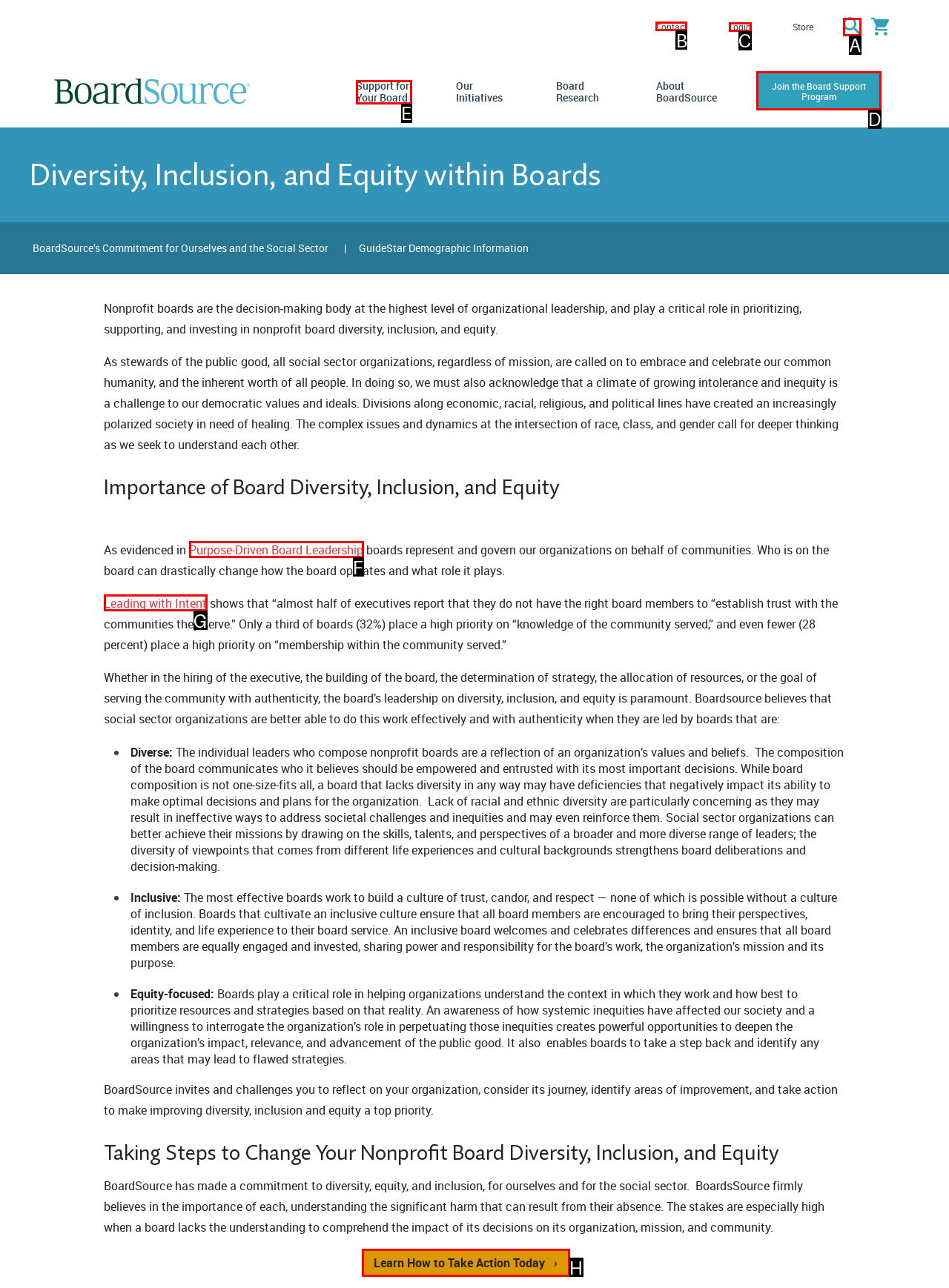Point out the HTML element I should click to achieve the following: Click on the 'Contact' link Reply with the letter of the selected element.

B